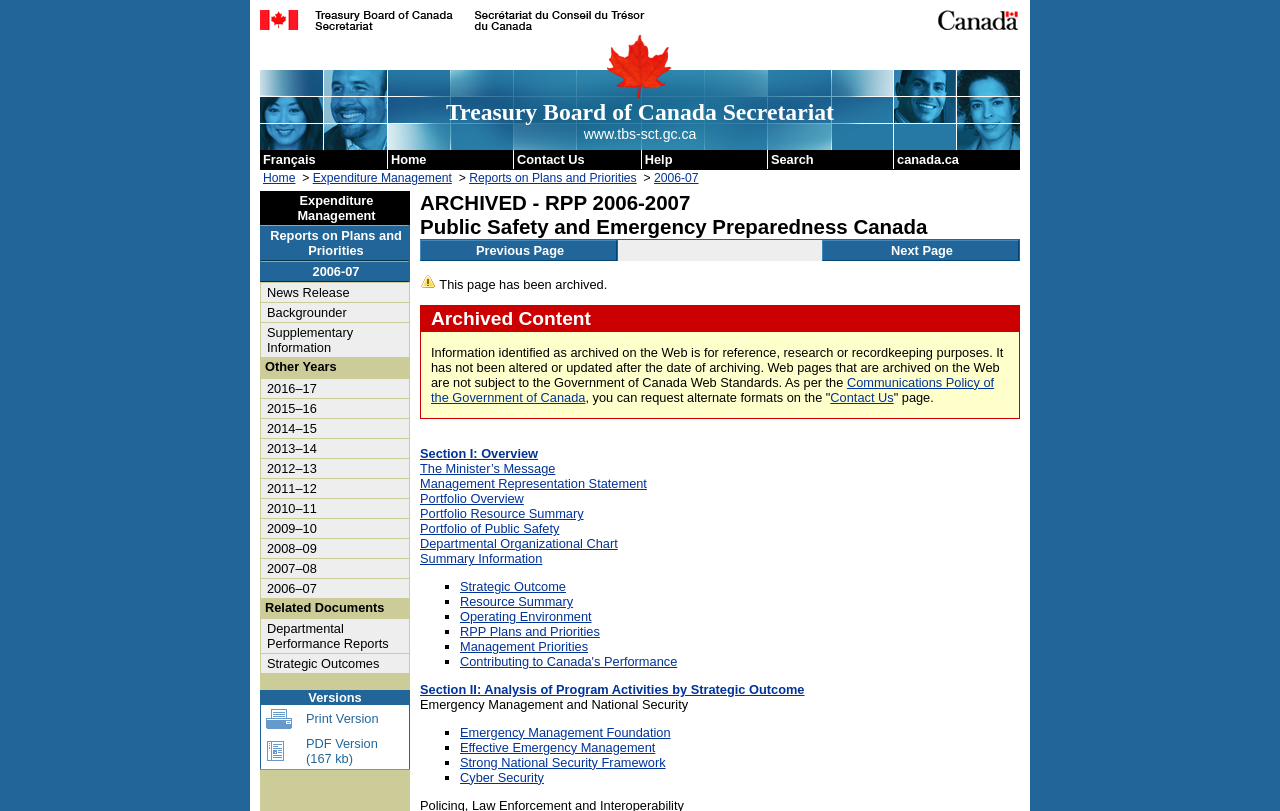Identify and provide the text of the main header on the webpage.

ARCHIVED - RPP 2006-2007
Public Safety and Emergency Preparedness Canada